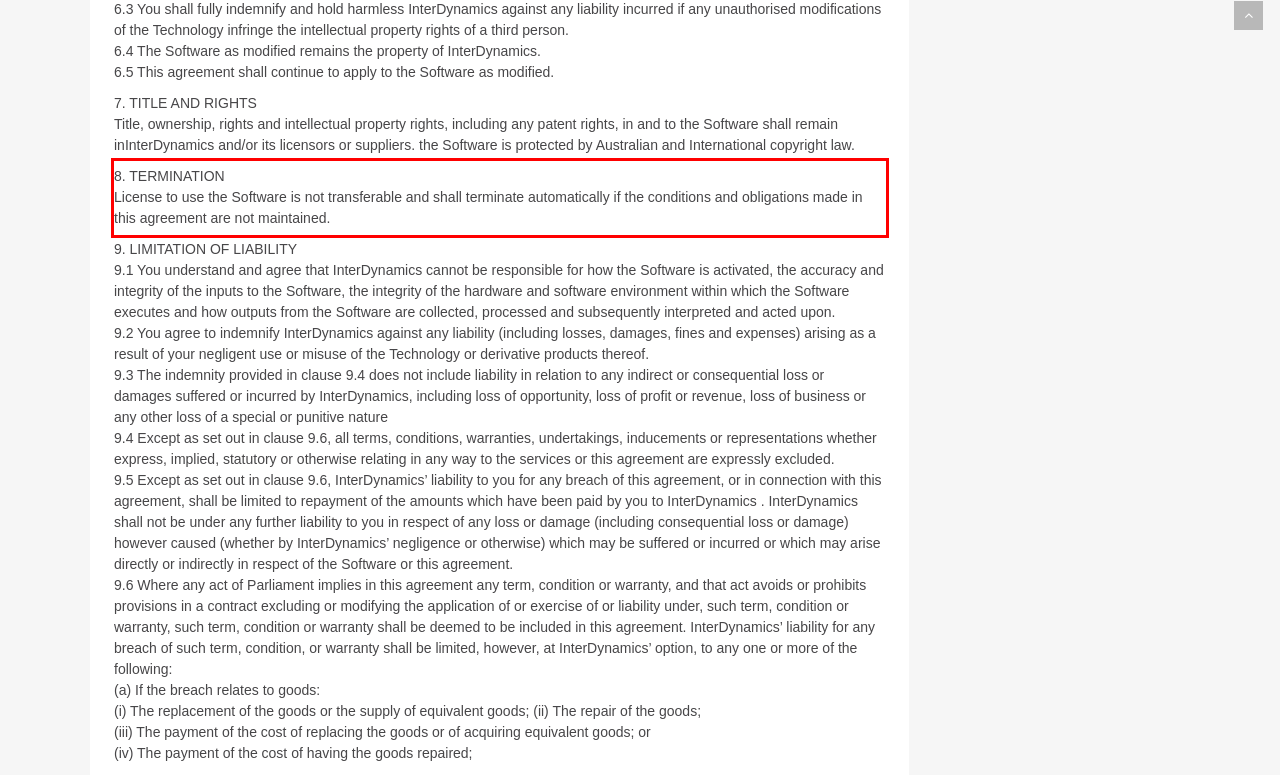Given the screenshot of a webpage, identify the red rectangle bounding box and recognize the text content inside it, generating the extracted text.

8. TERMINATION License to use the Software is not transferable and shall terminate automatically if the conditions and obligations made in this agreement are not maintained.